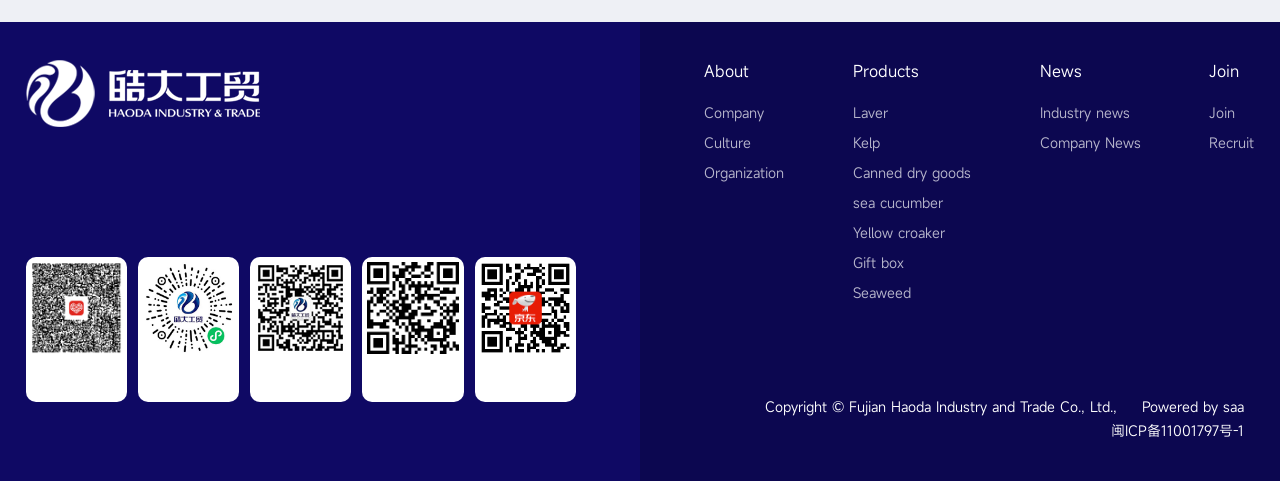Find the bounding box coordinates for the area that should be clicked to accomplish the instruction: "Click on About".

[0.55, 0.125, 0.585, 0.171]